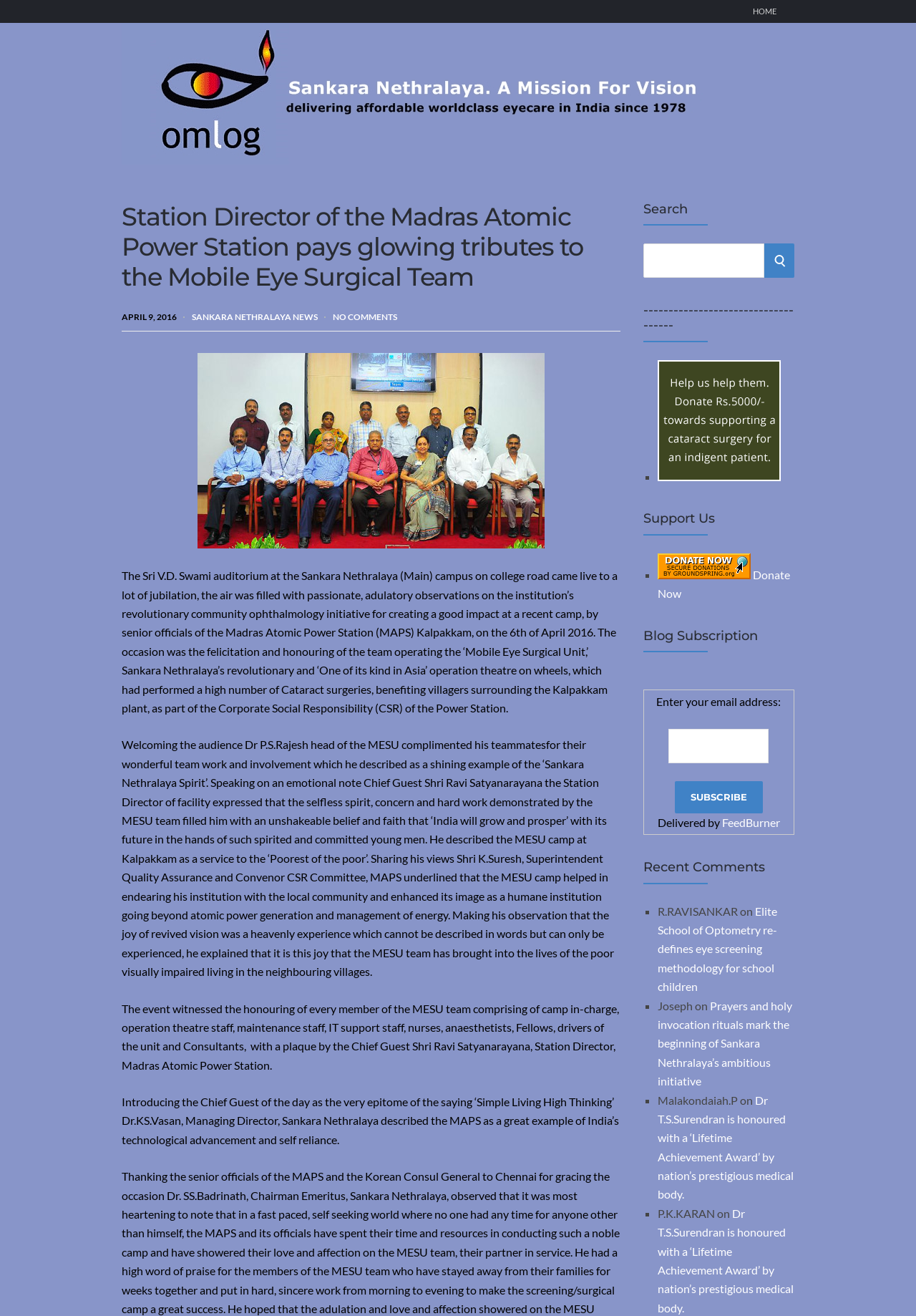From the element description: "title="Donate Now"", extract the bounding box coordinates of the UI element. The coordinates should be expressed as four float numbers between 0 and 1, in the order [left, top, right, bottom].

[0.718, 0.357, 0.852, 0.367]